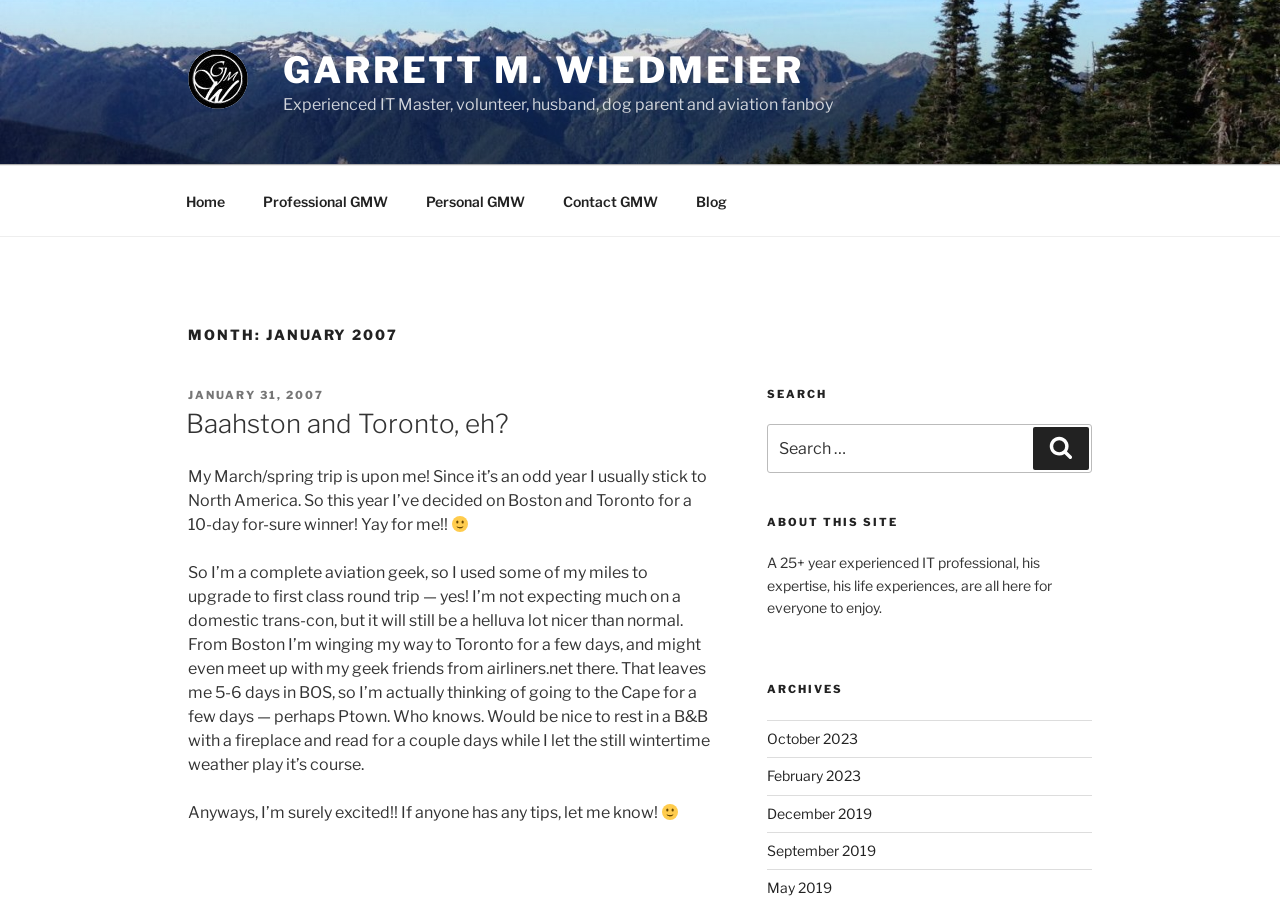Locate and extract the text of the main heading on the webpage.

MONTH: JANUARY 2007